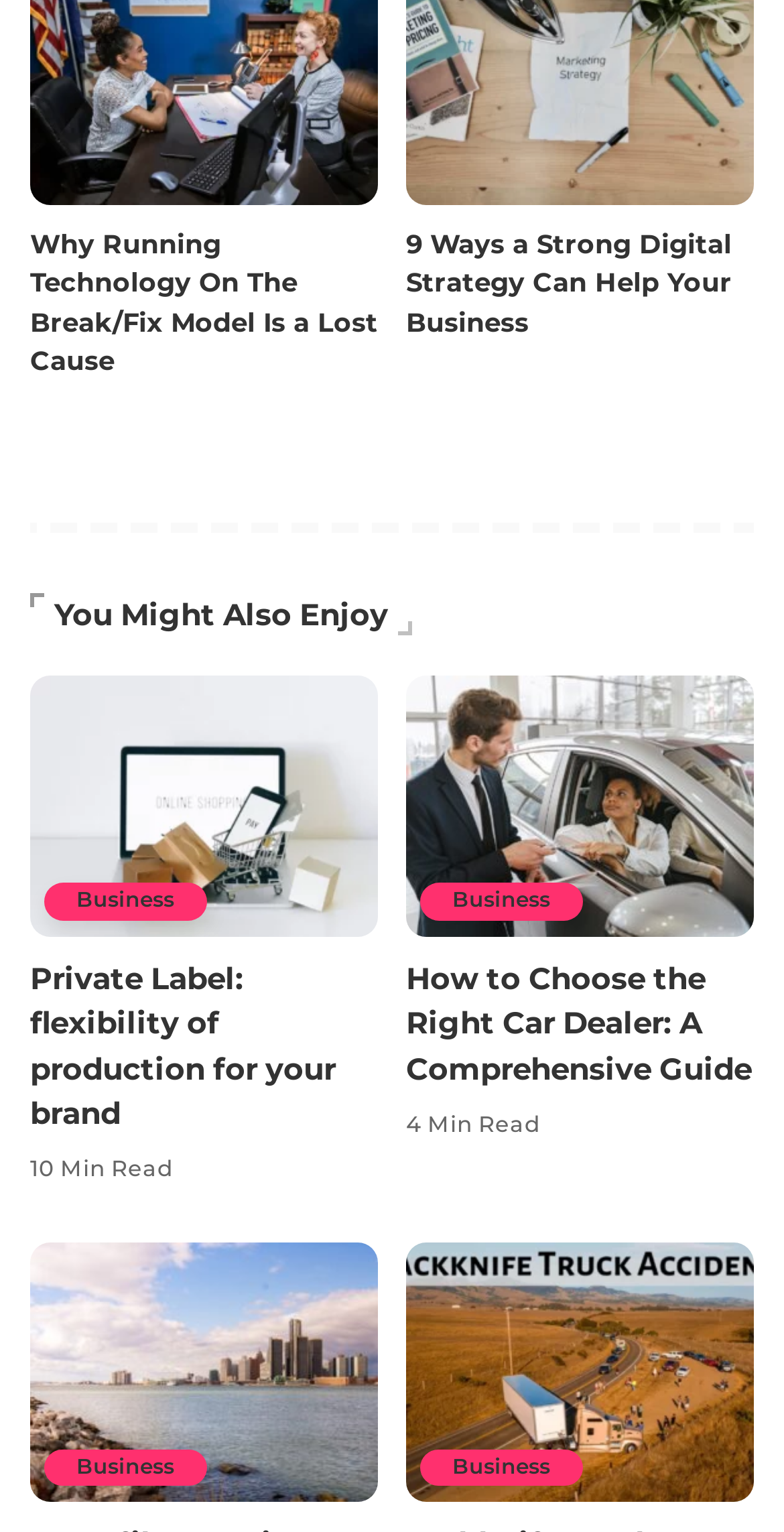Locate the bounding box coordinates of the element that needs to be clicked to carry out the instruction: "Read about jackknife truck accidents". The coordinates should be given as four float numbers ranging from 0 to 1, i.e., [left, top, right, bottom].

[0.518, 0.81, 0.962, 0.981]